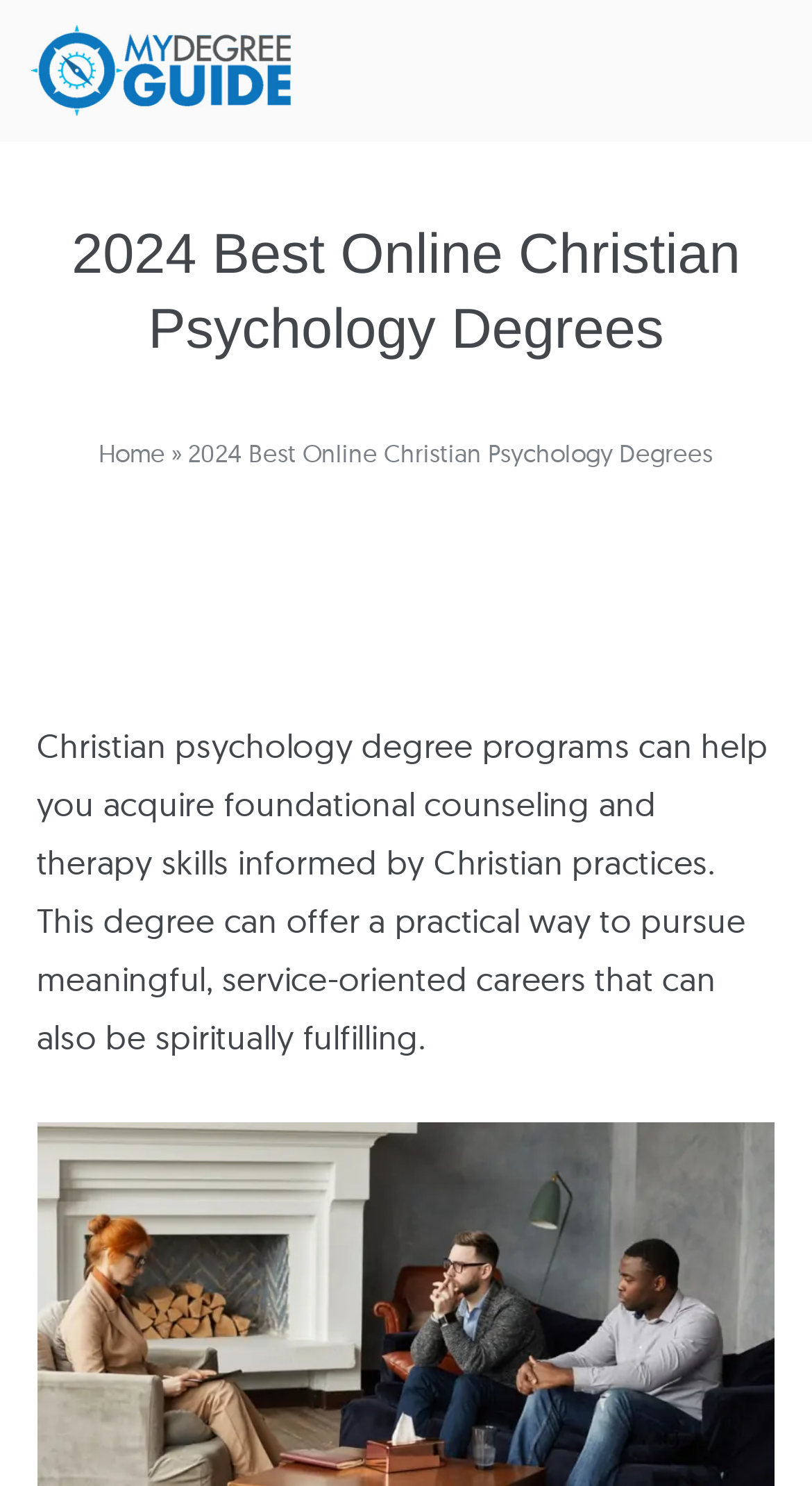From the webpage screenshot, predict the bounding box of the UI element that matches this description: "Iap Signal".

None